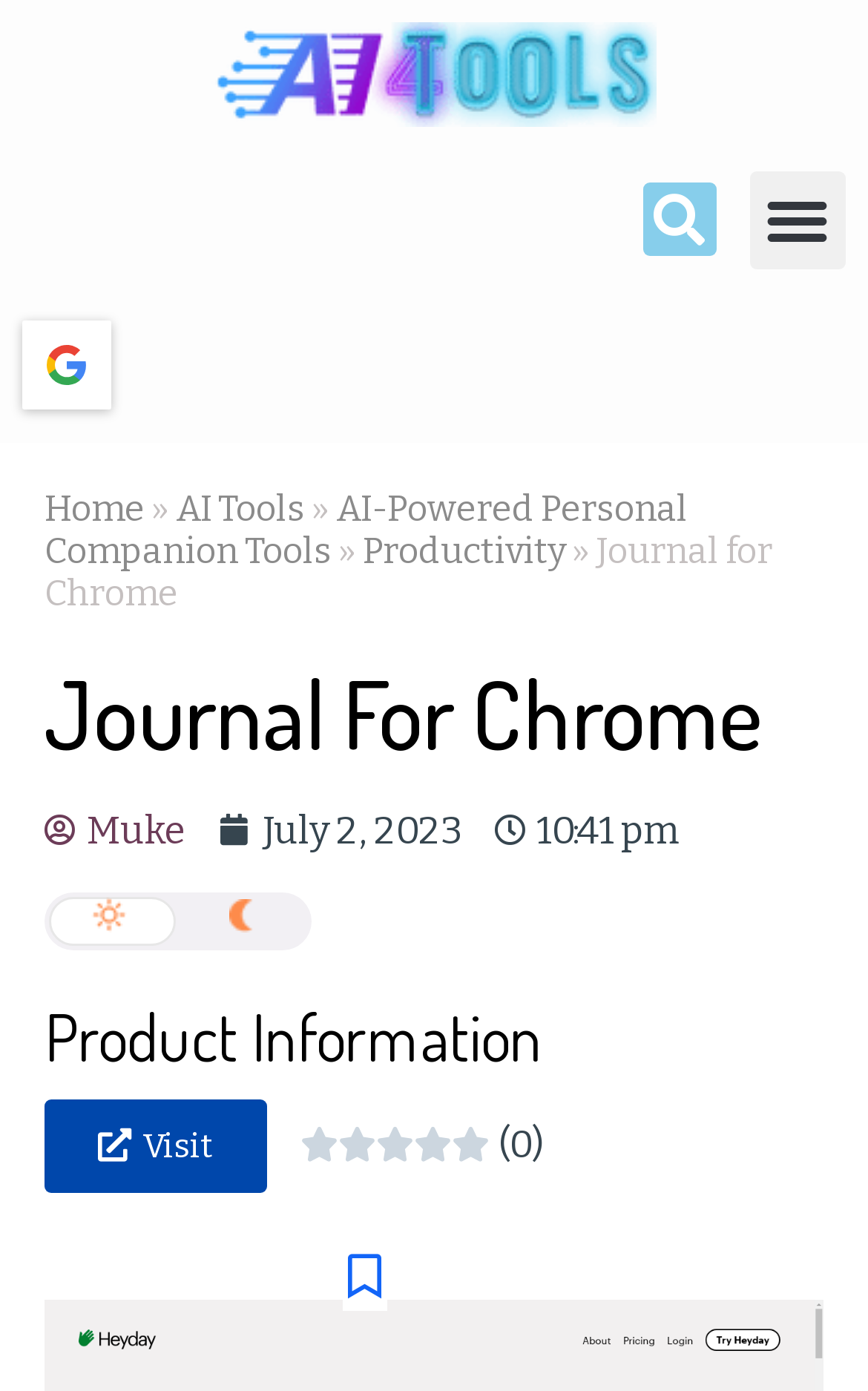Reply to the question below using a single word or brief phrase:
What is the rating of the AI tool?

0.0/5